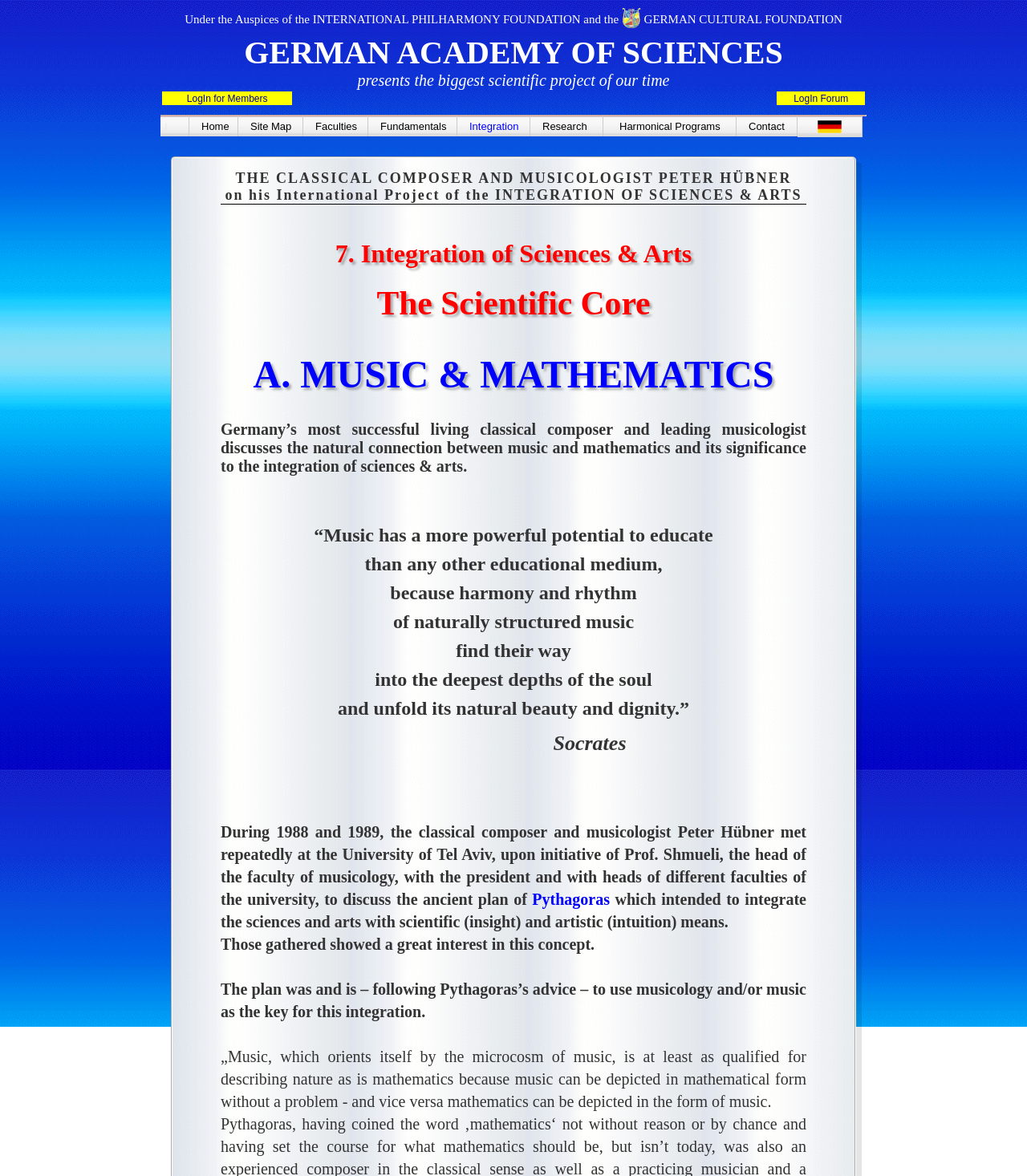Identify the bounding box coordinates of the area you need to click to perform the following instruction: "Click on LogIn Forum".

[0.757, 0.078, 0.842, 0.089]